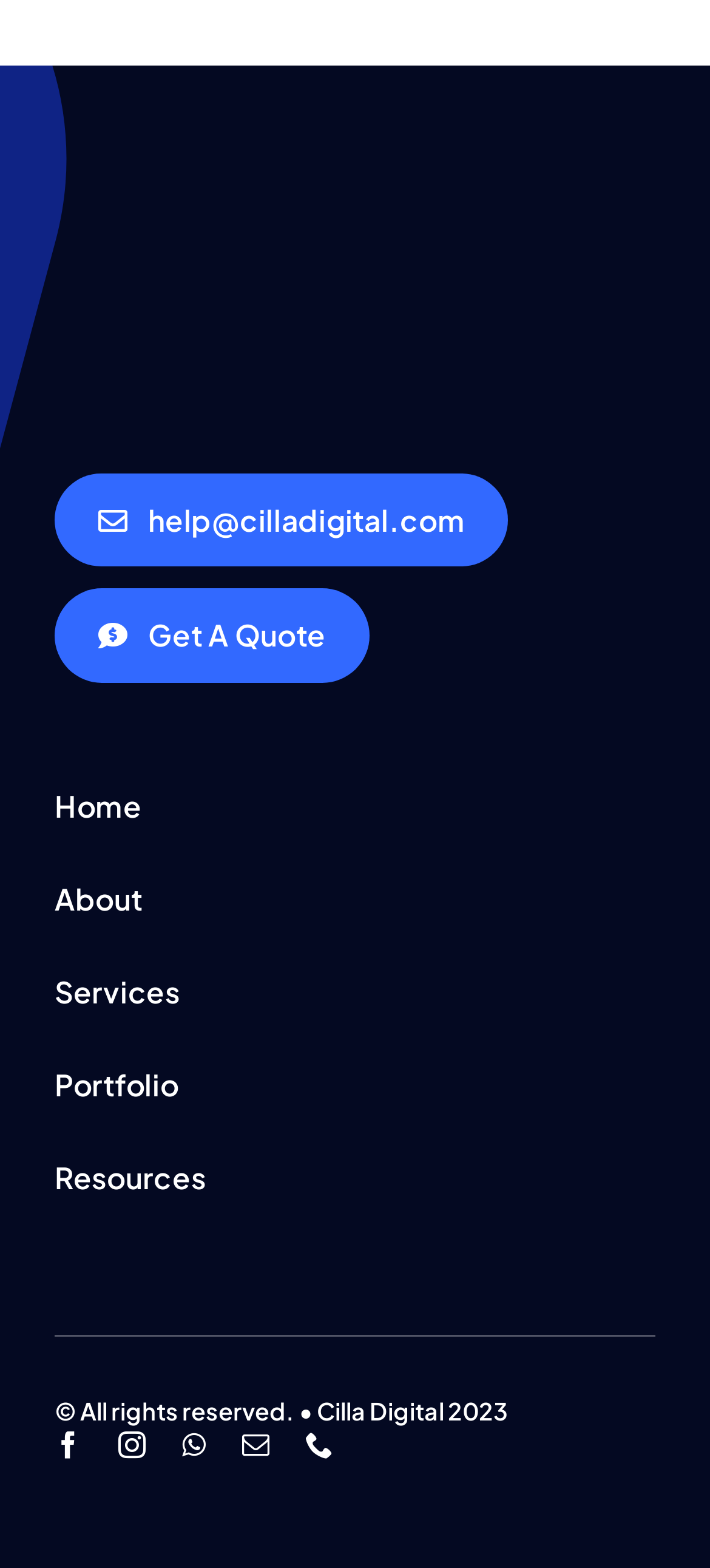What is the copyright information at the bottom of the webpage?
Craft a detailed and extensive response to the question.

The copyright information at the bottom of the webpage is '© All rights reserved. • Cilla Digital 2023' which is a static text element located at the bottom left corner of the webpage with a bounding box coordinate of [0.077, 0.89, 0.715, 0.909].